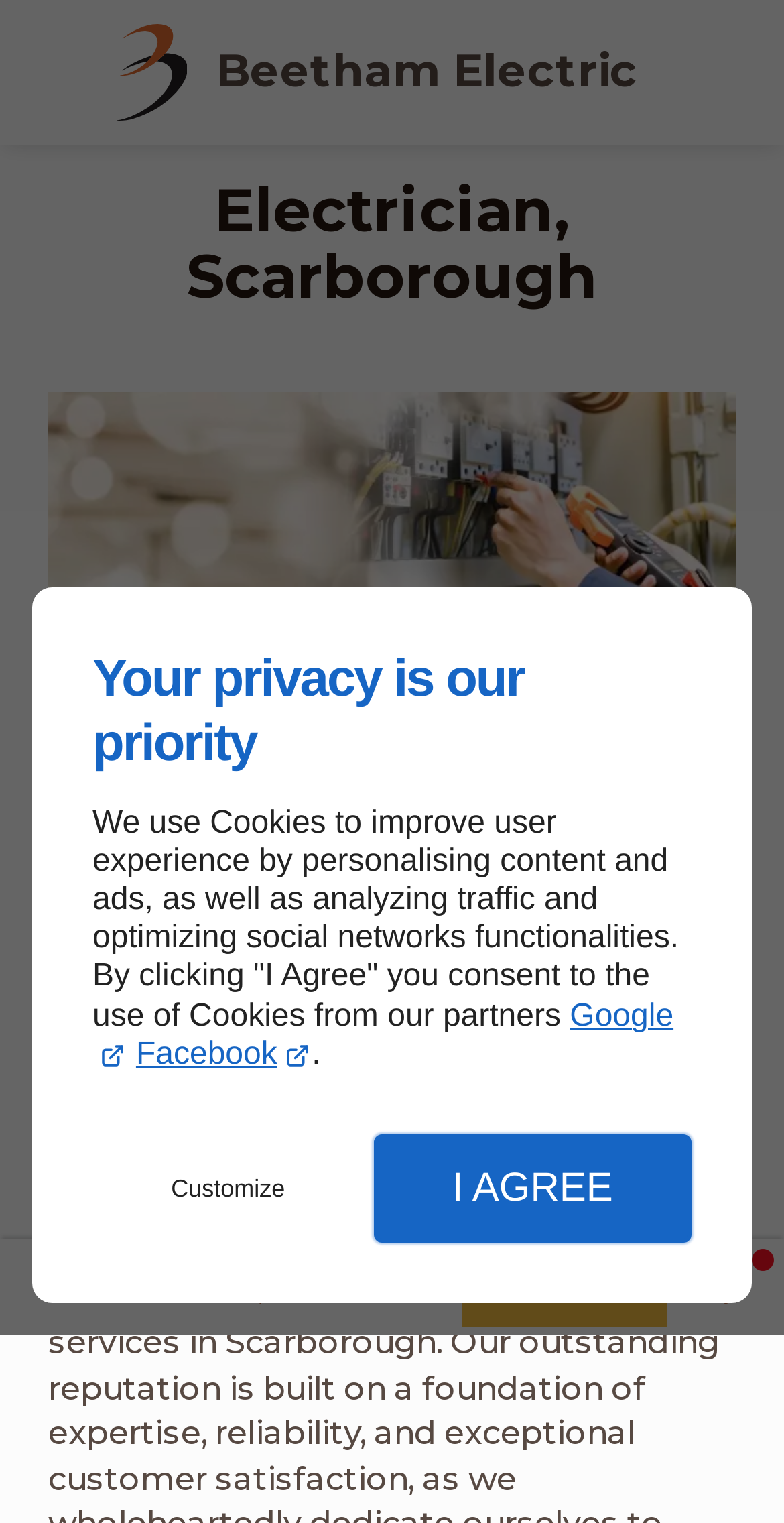Find the bounding box coordinates of the element's region that should be clicked in order to follow the given instruction: "View contact information". The coordinates should consist of four float numbers between 0 and 1, i.e., [left, top, right, bottom].

[0.288, 0.819, 0.578, 0.871]